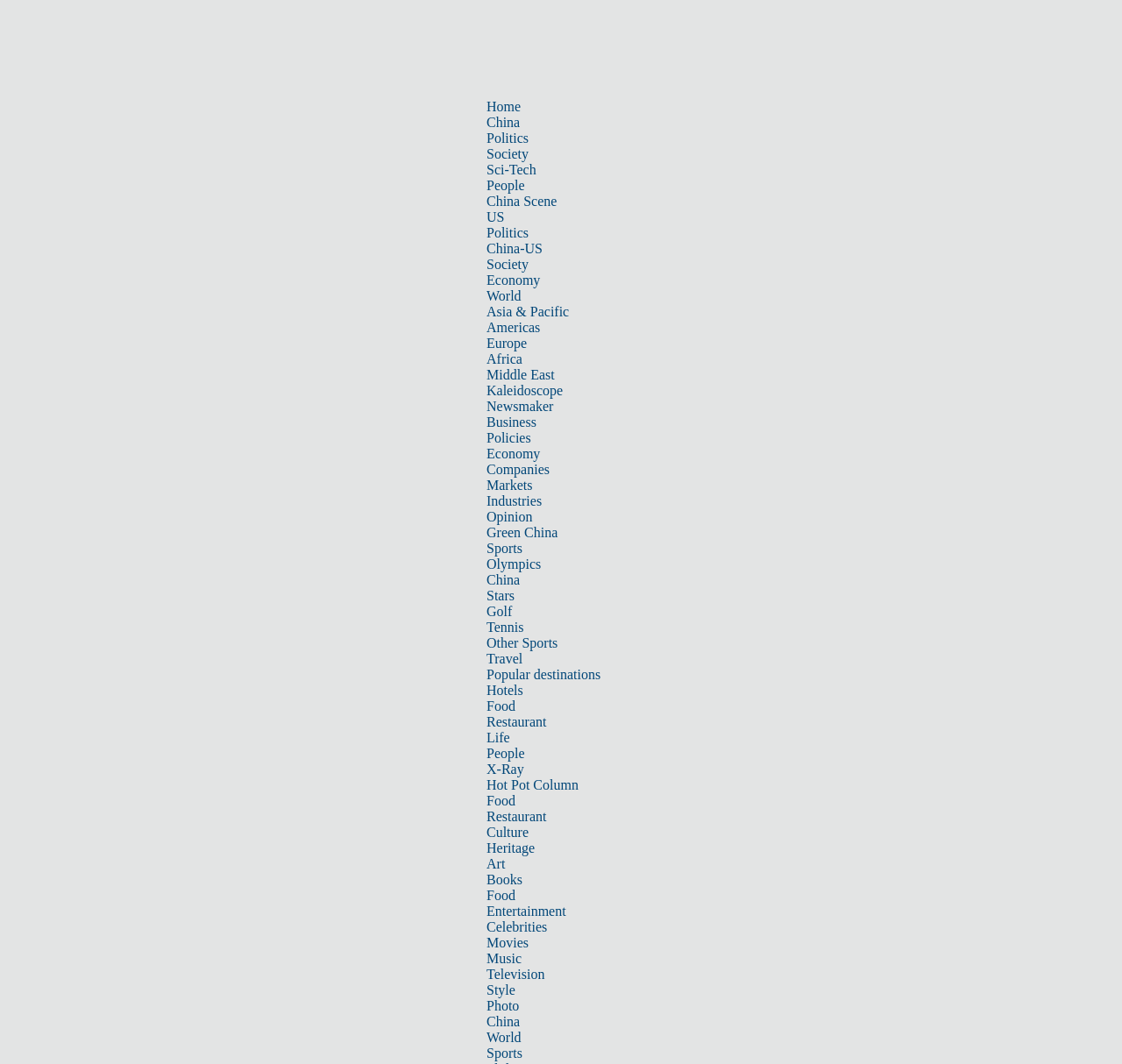Find the bounding box coordinates for the area that should be clicked to accomplish the instruction: "Go to the business news page".

None